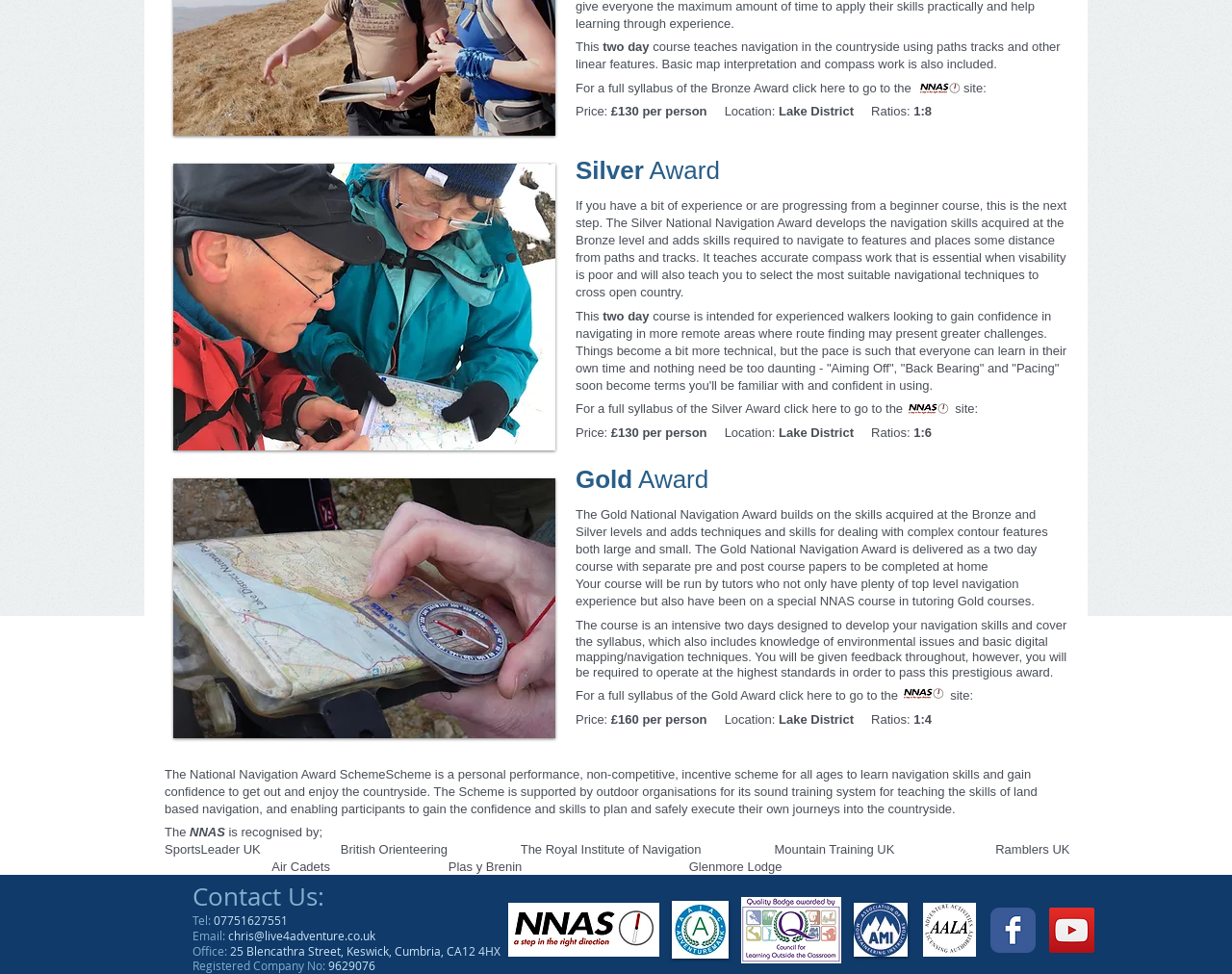Using the description "The CWGC Visitor Centre", predict the bounding box of the relevant HTML element.

None